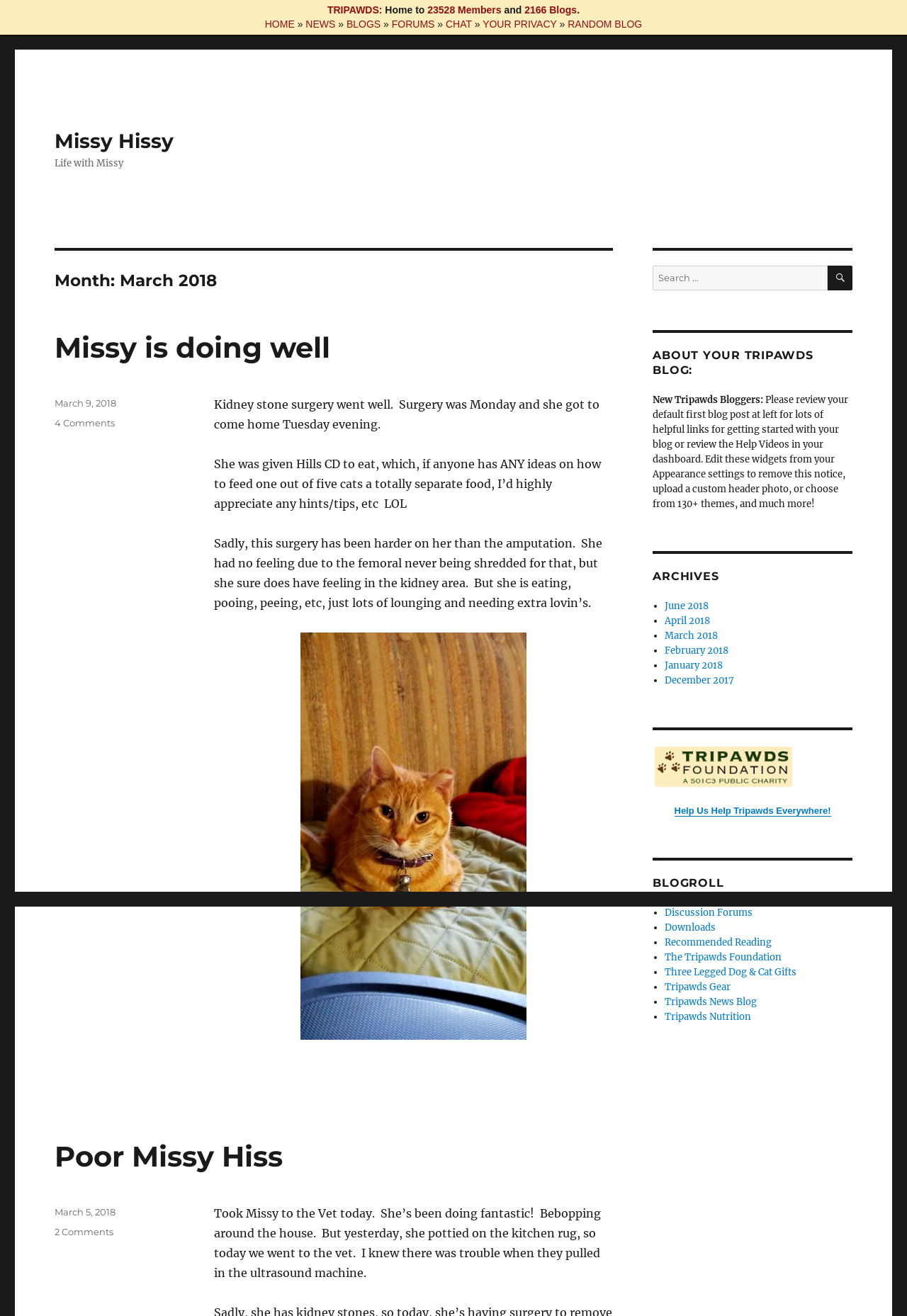Please indicate the bounding box coordinates of the element's region to be clicked to achieve the instruction: "Read the 'Missy is doing well' blog post". Provide the coordinates as four float numbers between 0 and 1, i.e., [left, top, right, bottom].

[0.06, 0.251, 0.364, 0.277]